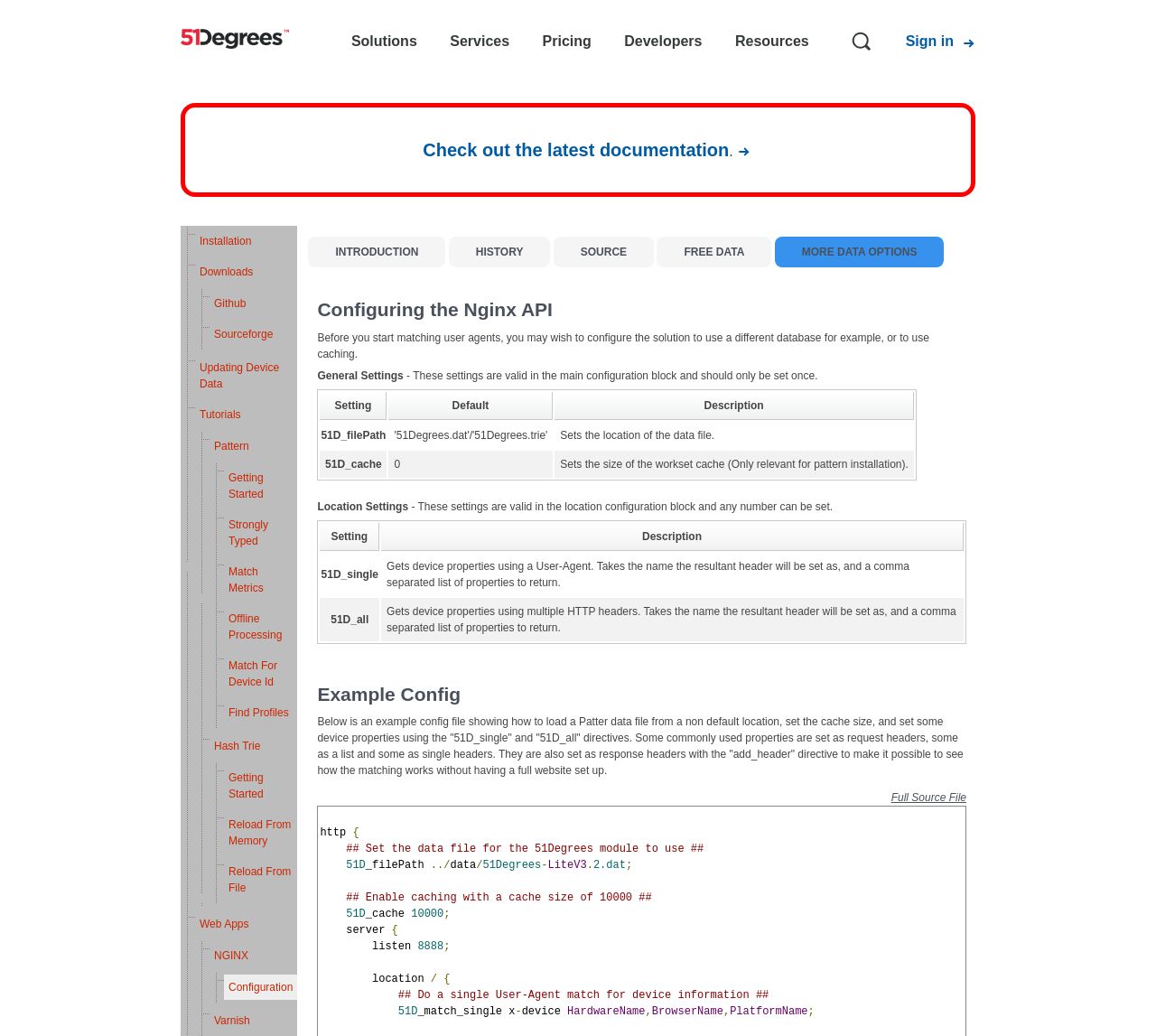What is the purpose of the '51D_single' directive?
Based on the image, provide a one-word or brief-phrase response.

Gets device properties using a User-Agent